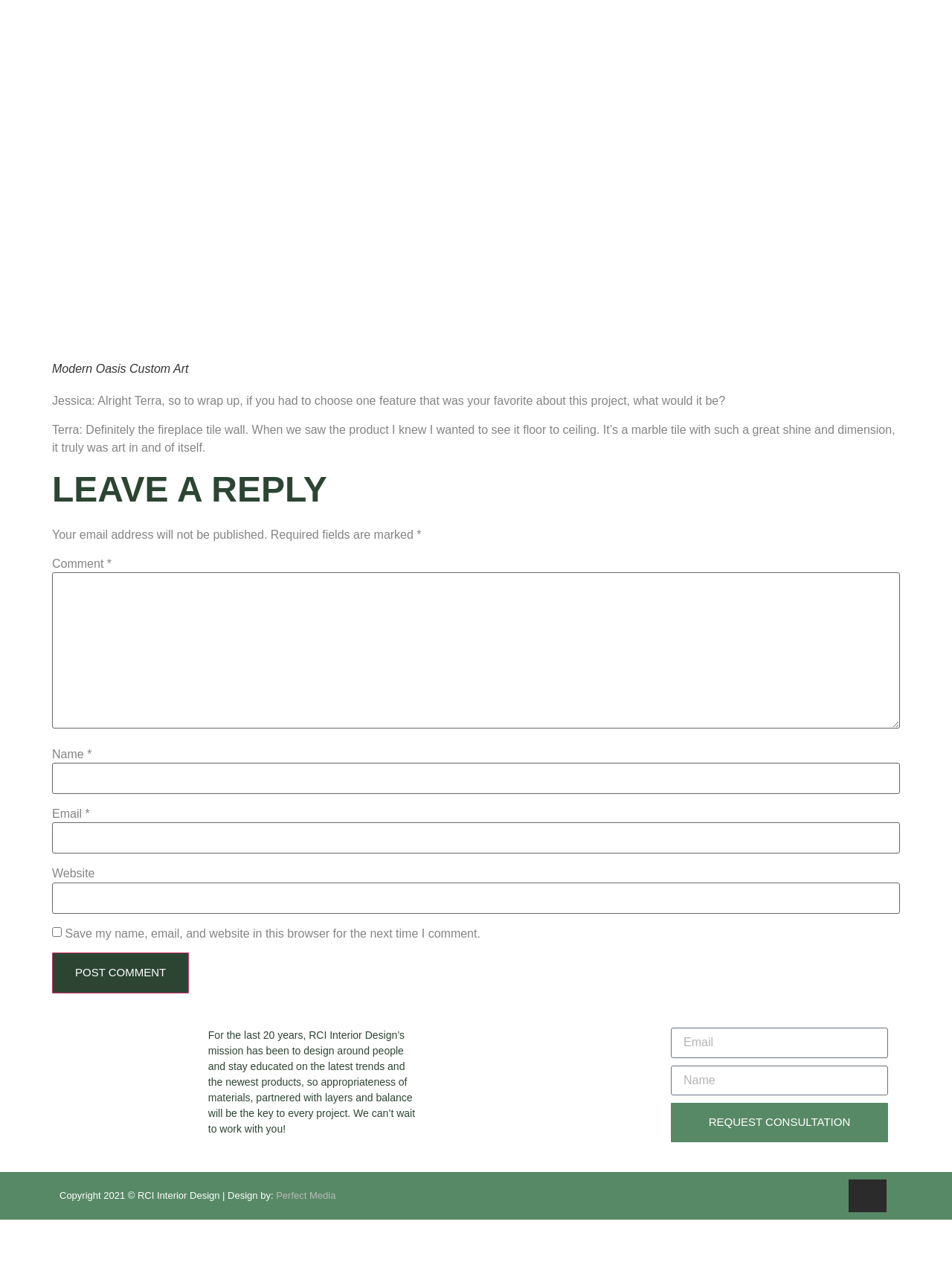For the following element description, predict the bounding box coordinates in the format (top-left x, top-left y, bottom-right x, bottom-right y). All values should be floating point numbers between 0 and 1. Description: name="submit" value="Post Comment"

[0.006, 0.556, 0.088, 0.568]